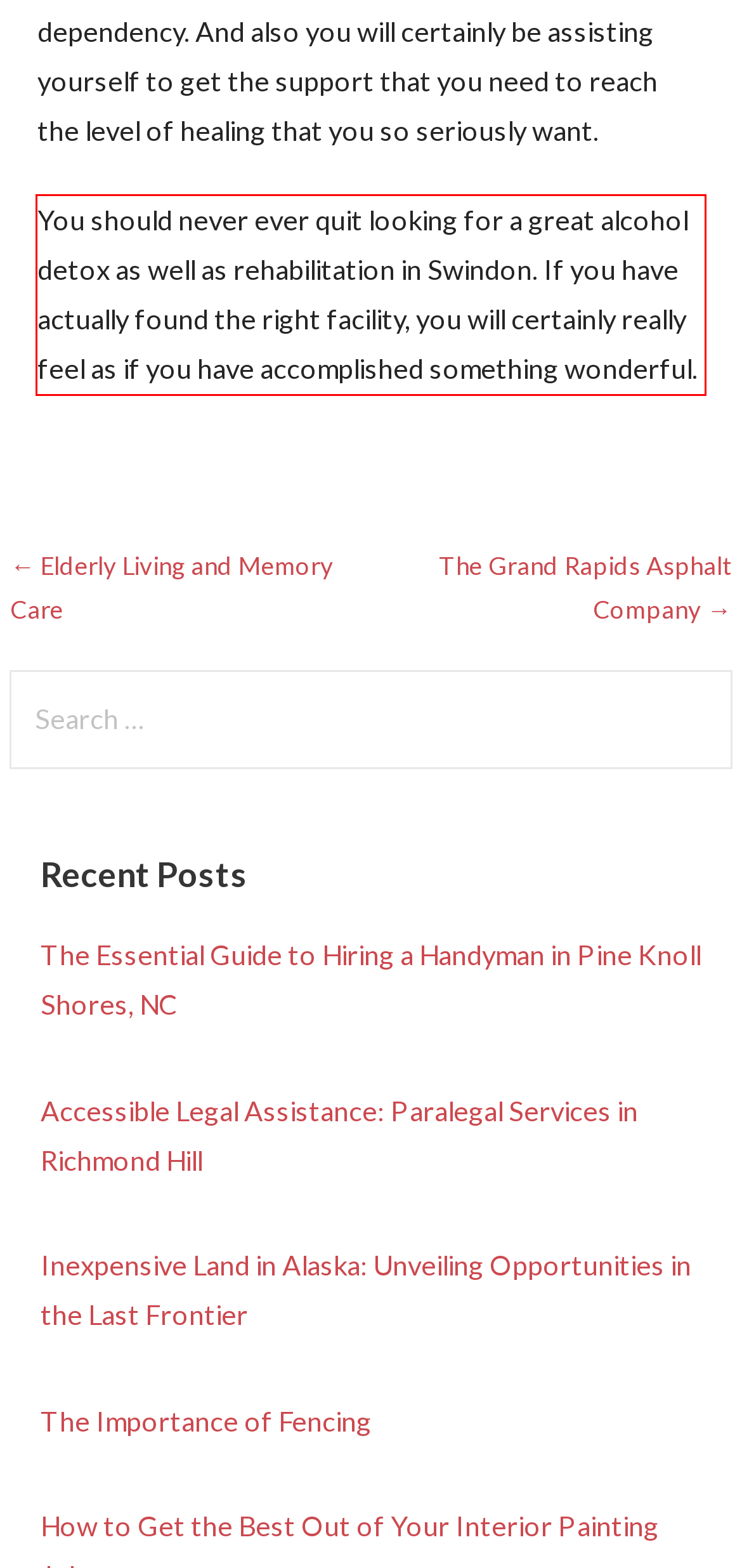Analyze the screenshot of the webpage that features a red bounding box and recognize the text content enclosed within this red bounding box.

You should never ever quit looking for a great alcohol detox as well as rehabilitation in Swindon. If you have actually found the right facility, you will certainly really feel as if you have accomplished something wonderful.